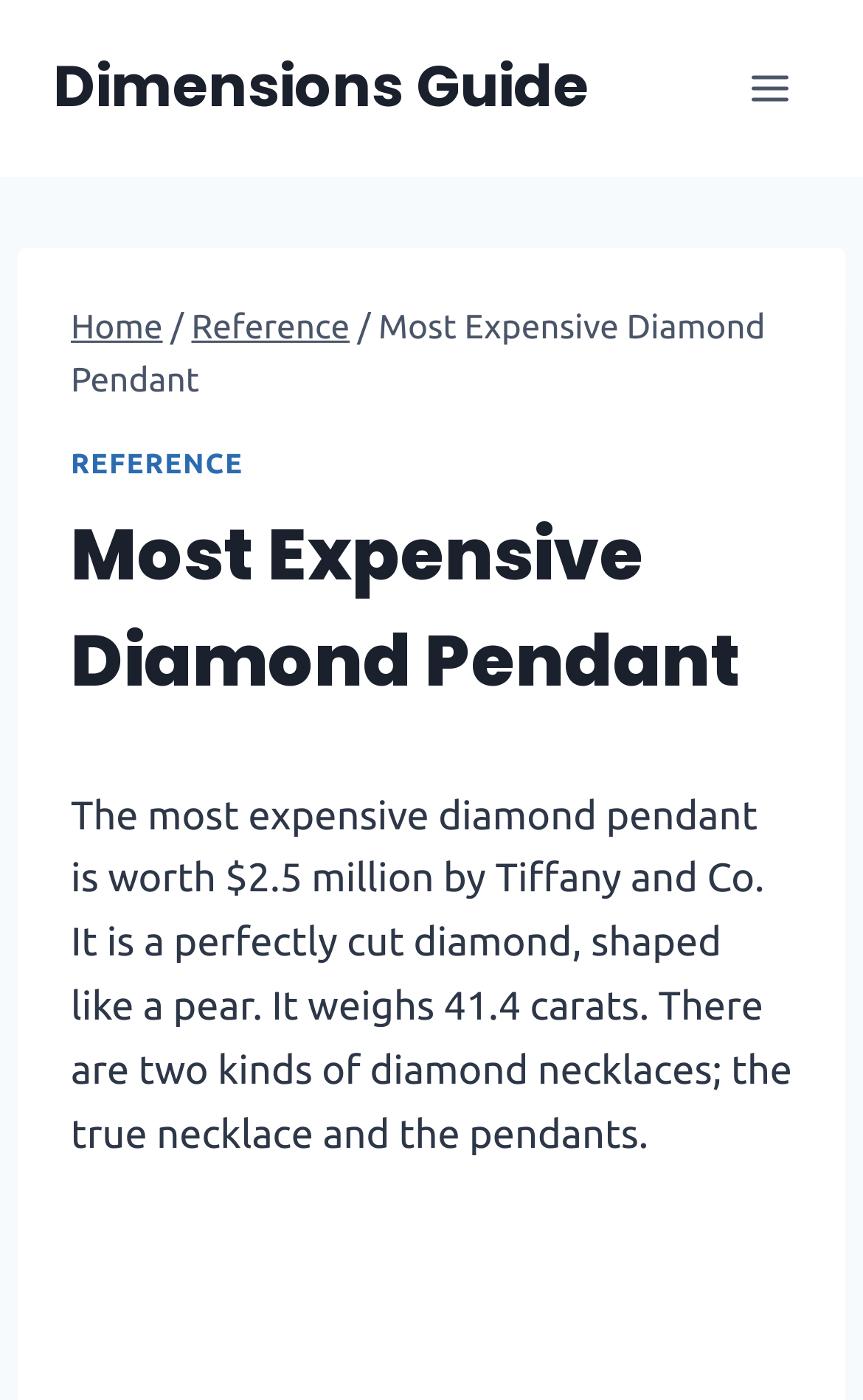What is the value of the most expensive diamond pendant?
Based on the image, answer the question with as much detail as possible.

The value of the most expensive diamond pendant can be found in the paragraph of text on the webpage, which states 'It is worth $2.5 million by Tiffany and Co.'